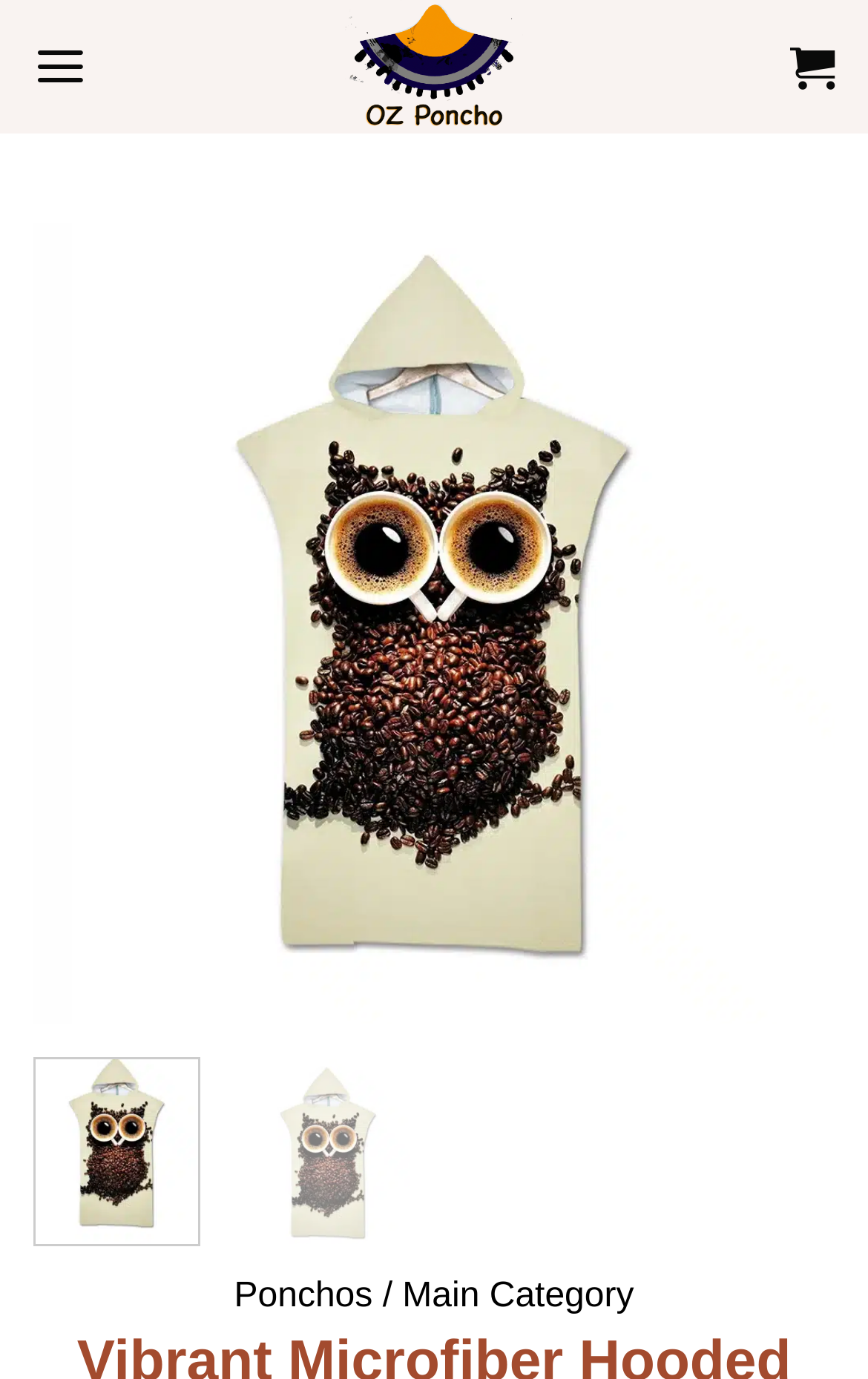Locate the bounding box coordinates of the area to click to fulfill this instruction: "Open the menu". The bounding box should be presented as four float numbers between 0 and 1, in the order [left, top, right, bottom].

[0.038, 0.009, 0.101, 0.088]